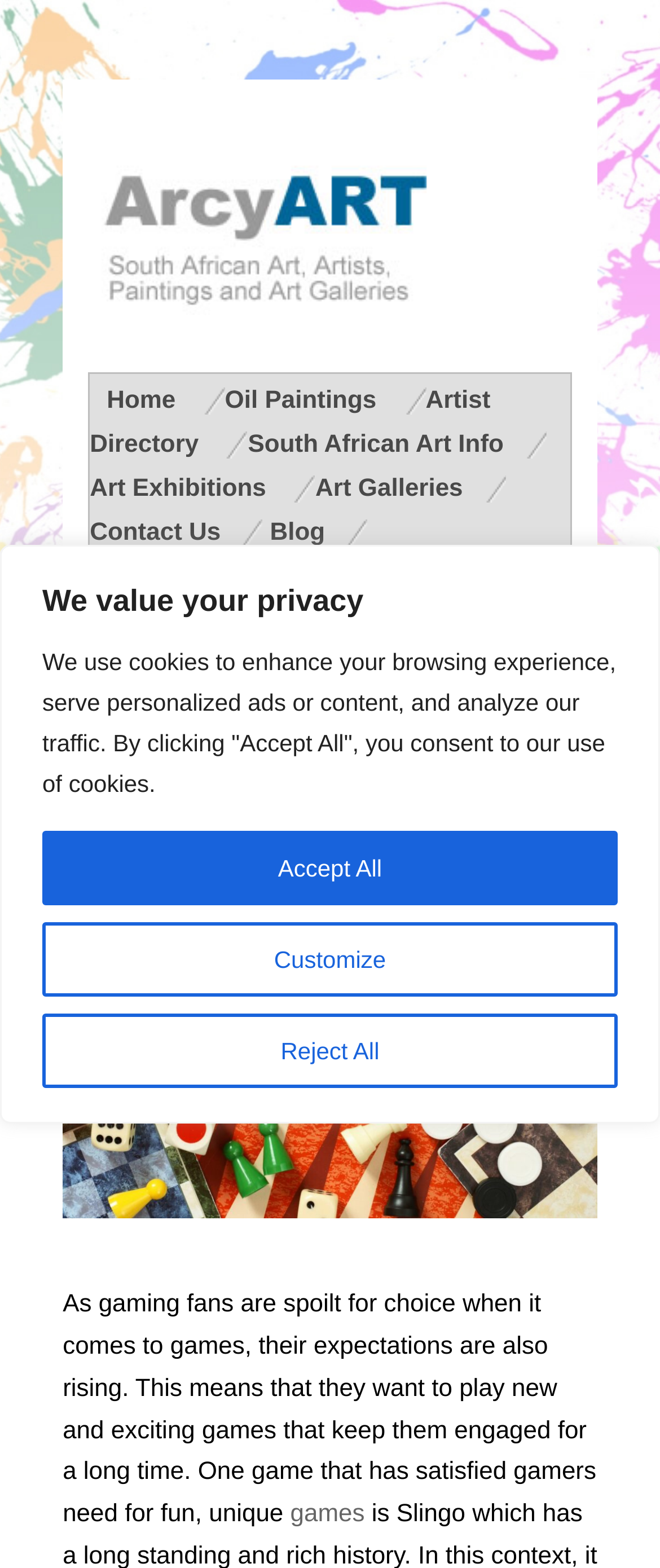Find the bounding box coordinates for the HTML element specified by: "South African Art Info".

[0.376, 0.275, 0.827, 0.292]